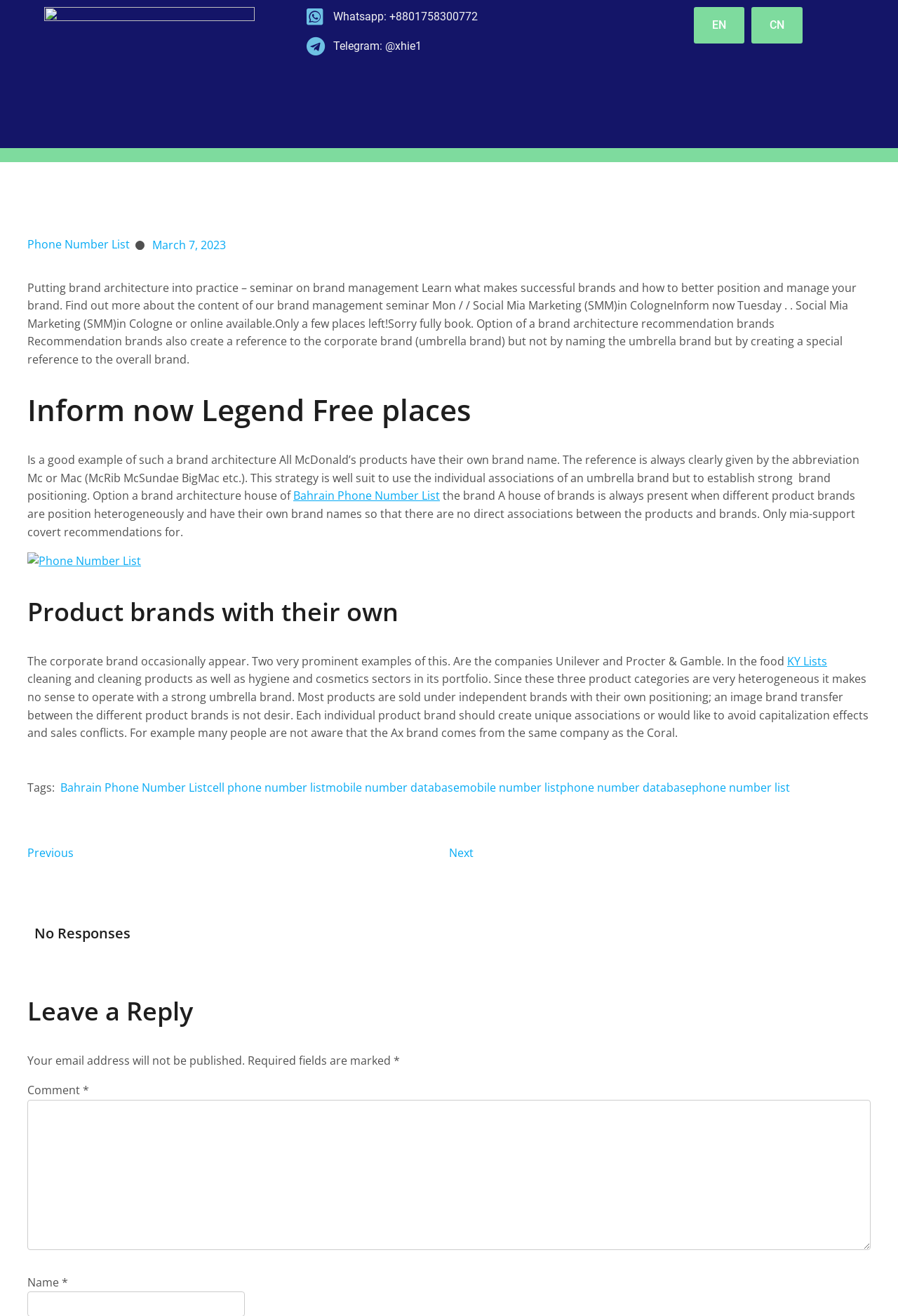Please determine the bounding box coordinates of the element's region to click in order to carry out the following instruction: "Click on Phone Number List". The coordinates should be four float numbers between 0 and 1, i.e., [left, top, right, bottom].

[0.03, 0.18, 0.145, 0.191]